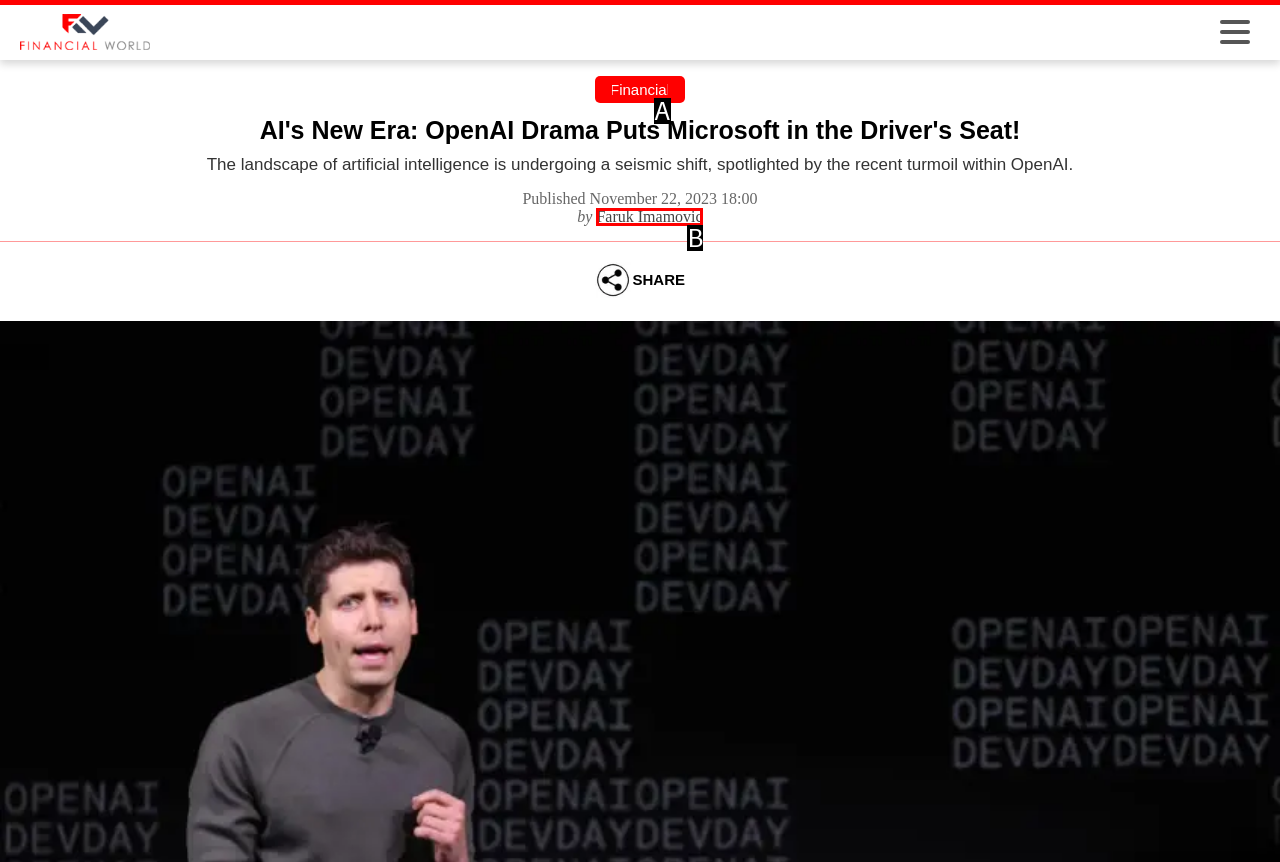Identify which HTML element aligns with the description: Faruk Imamovic
Answer using the letter of the correct choice from the options available.

B